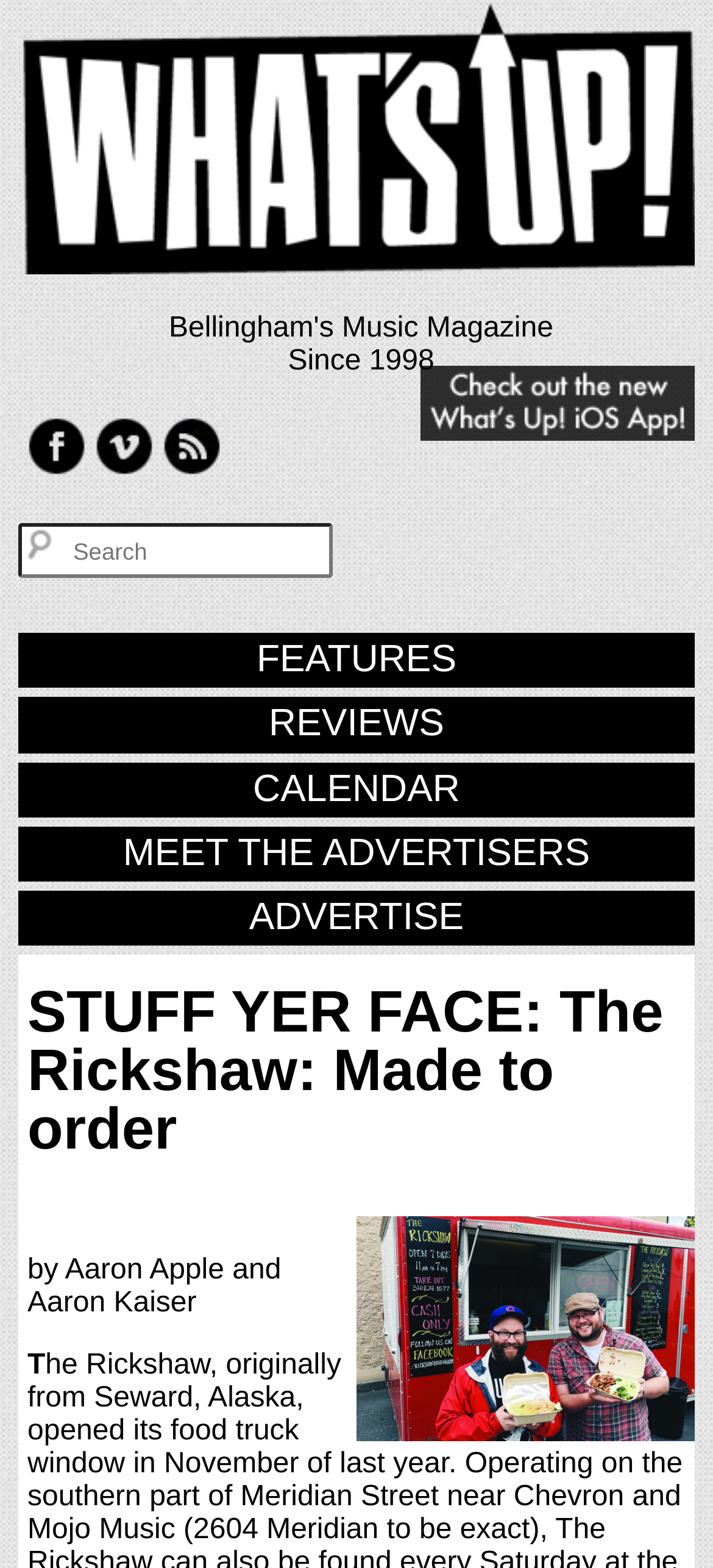Provide the bounding box coordinates of the section that needs to be clicked to accomplish the following instruction: "View FEATURES."

[0.026, 0.404, 0.974, 0.439]